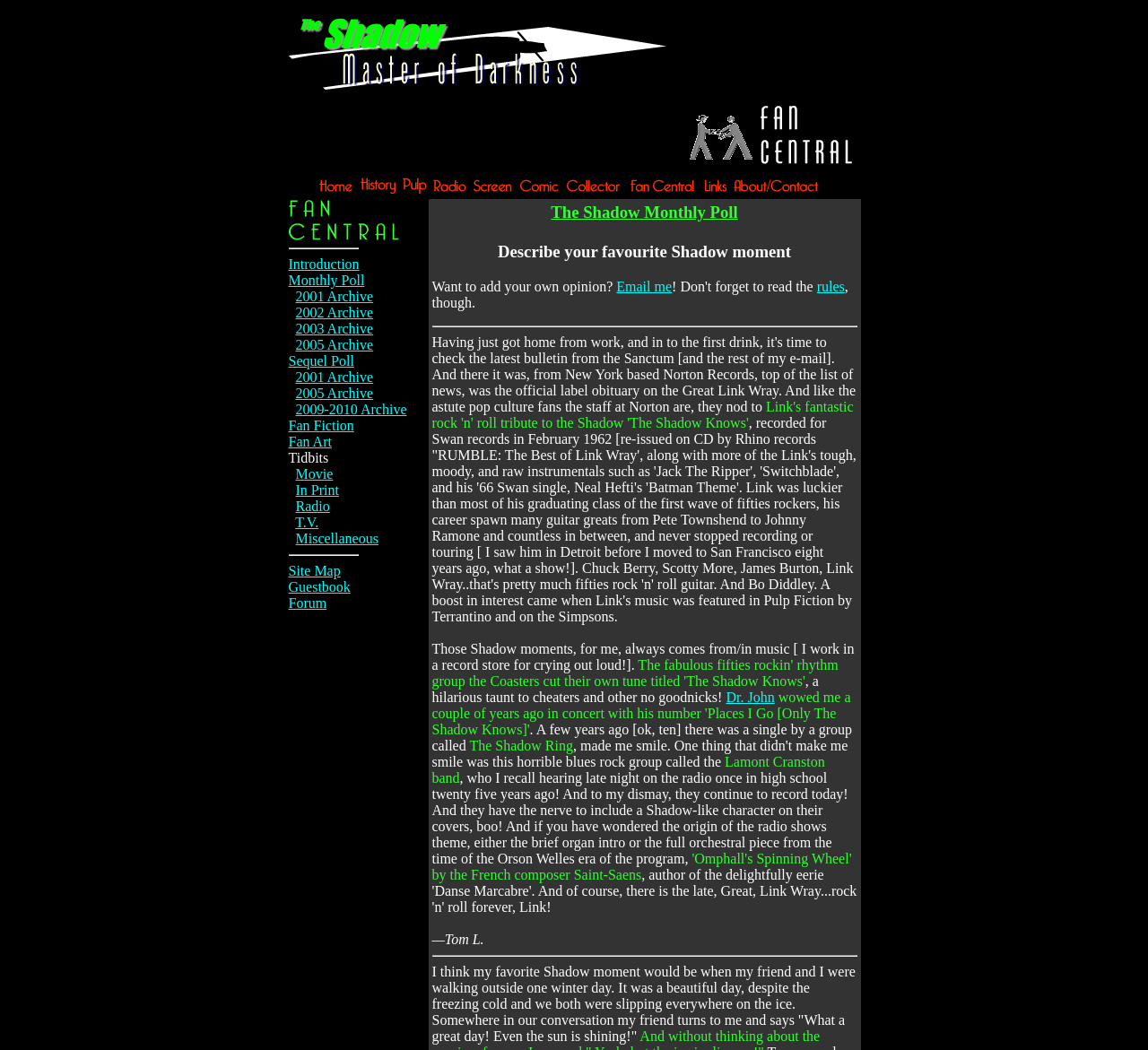What type of records did Link Wray record for?
Refer to the image and give a detailed answer to the query.

The question asks for the type of records Link Wray recorded for, which can be found in the middle of the webpage, inside a StaticText element with a bounding box of [0.376, 0.395, 0.746, 0.594]. The text mentions that Link Wray recorded for Swan records in February 1962, indicating that Swan records is the type of records he recorded for.